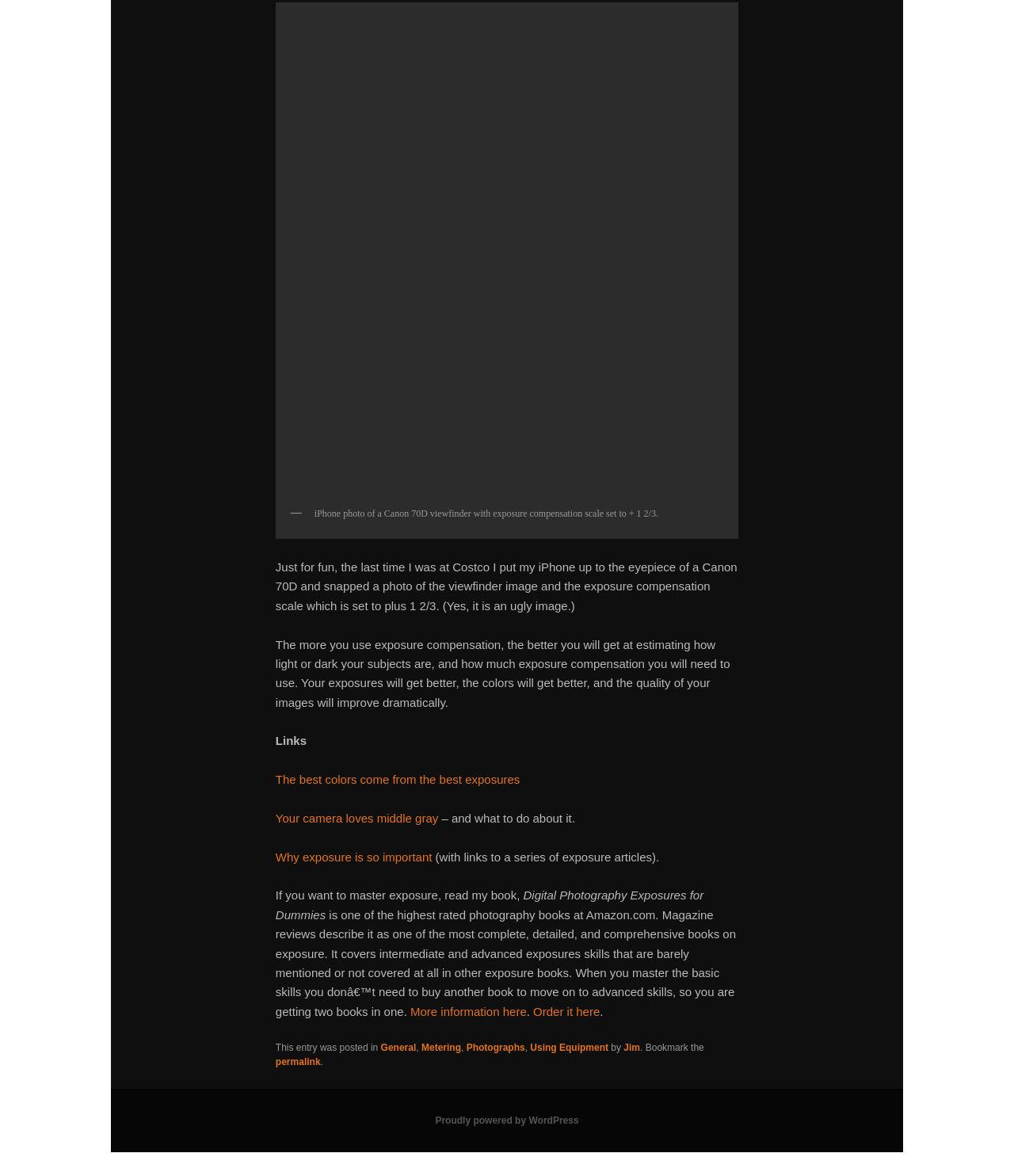Locate the bounding box coordinates of the element that should be clicked to execute the following instruction: "View Canon 70D viewfinder".

[0.279, 0.008, 0.721, 0.424]